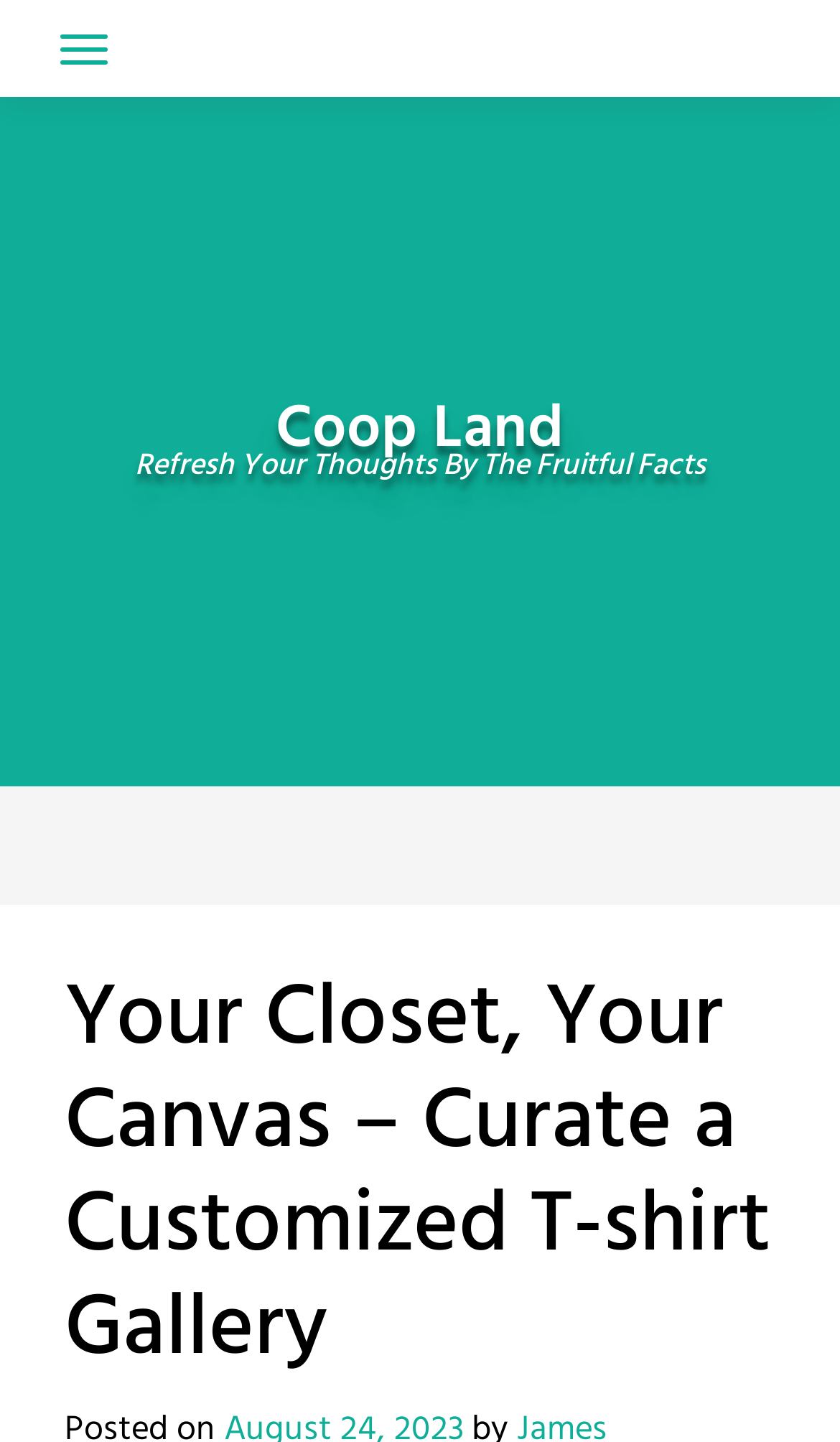Find the bounding box coordinates for the HTML element described as: "aria-label="Facebook"". The coordinates should consist of four float values between 0 and 1, i.e., [left, top, right, bottom].

None